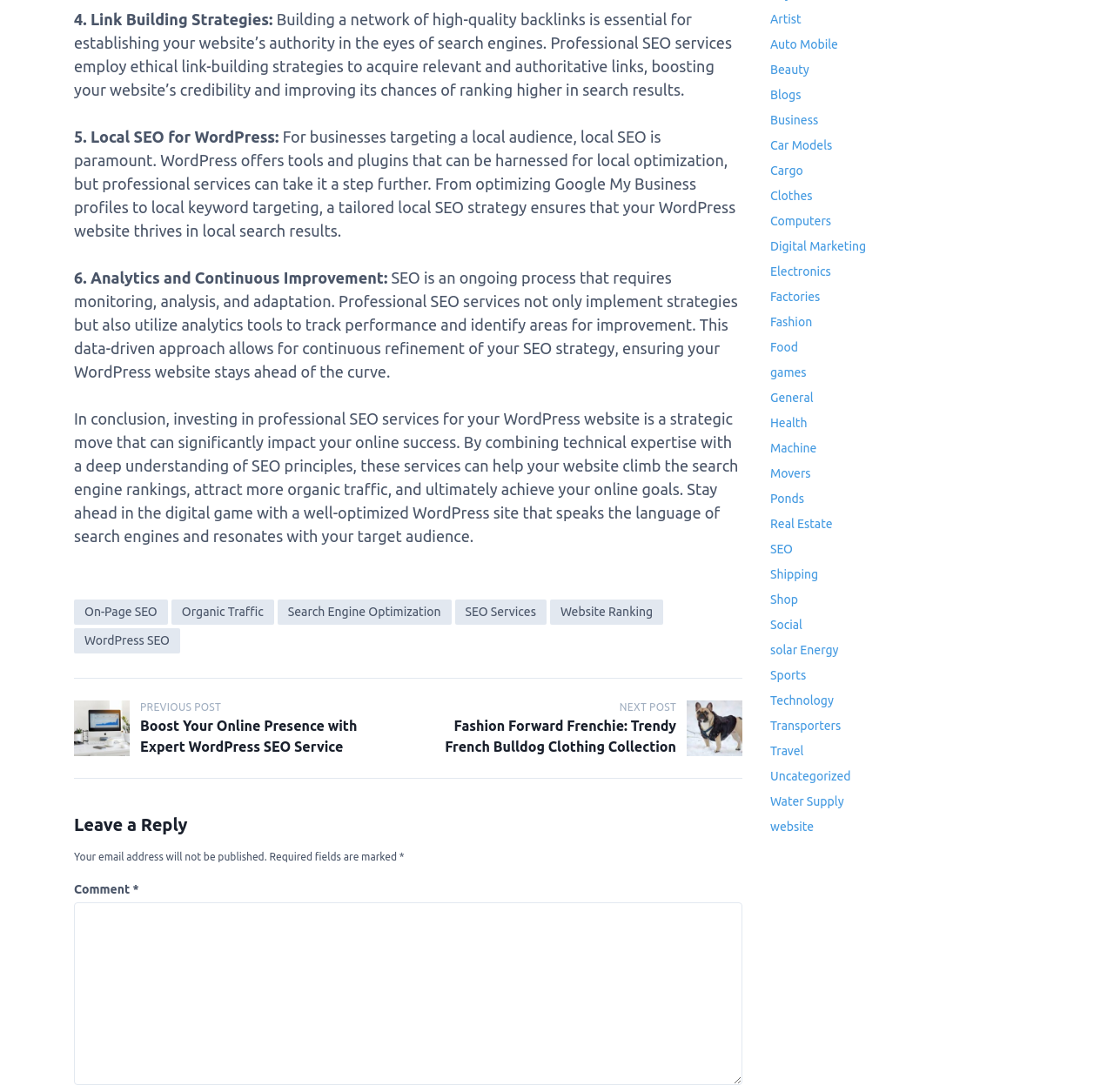Indicate the bounding box coordinates of the clickable region to achieve the following instruction: "Click on 'Fashion Forward Frenchie: Trendy French Bulldog Clothing Collection'."

[0.616, 0.641, 0.666, 0.692]